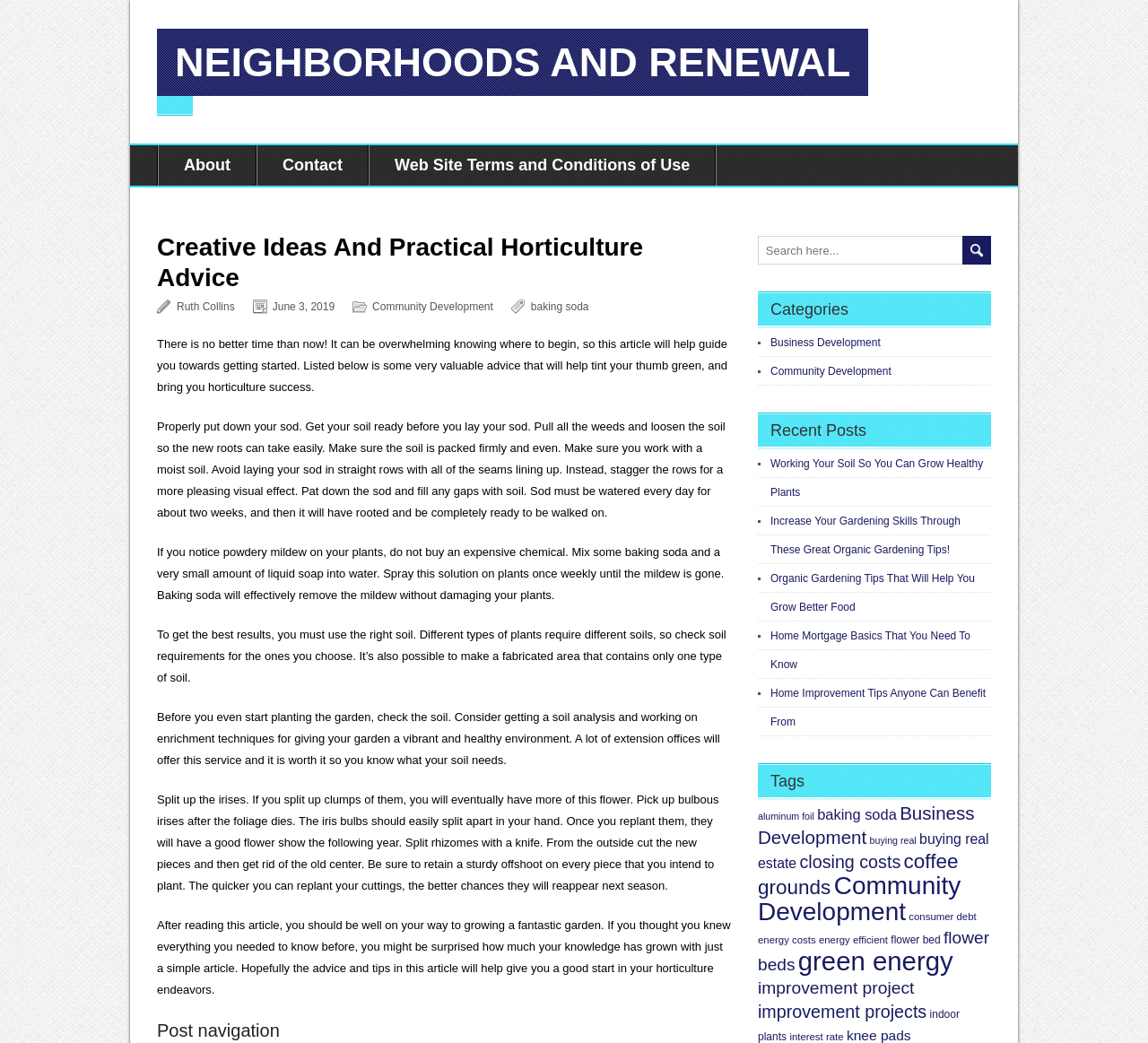Provide a brief response using a word or short phrase to this question:
What is the author of the article?

Ruth Collins